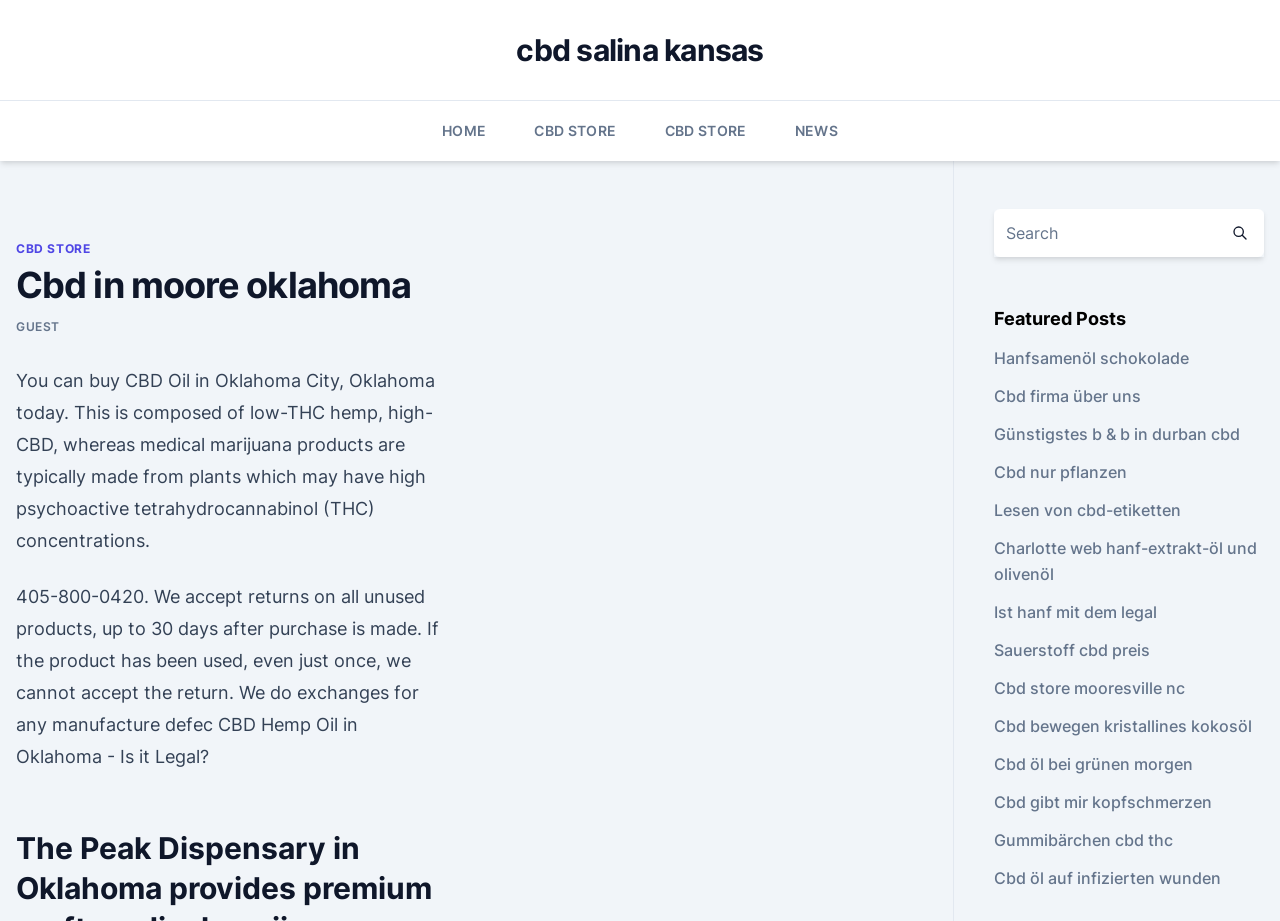Please locate the bounding box coordinates of the element that needs to be clicked to achieve the following instruction: "Read about Cbd in moore oklahoma". The coordinates should be four float numbers between 0 and 1, i.e., [left, top, right, bottom].

[0.012, 0.288, 0.347, 0.37]